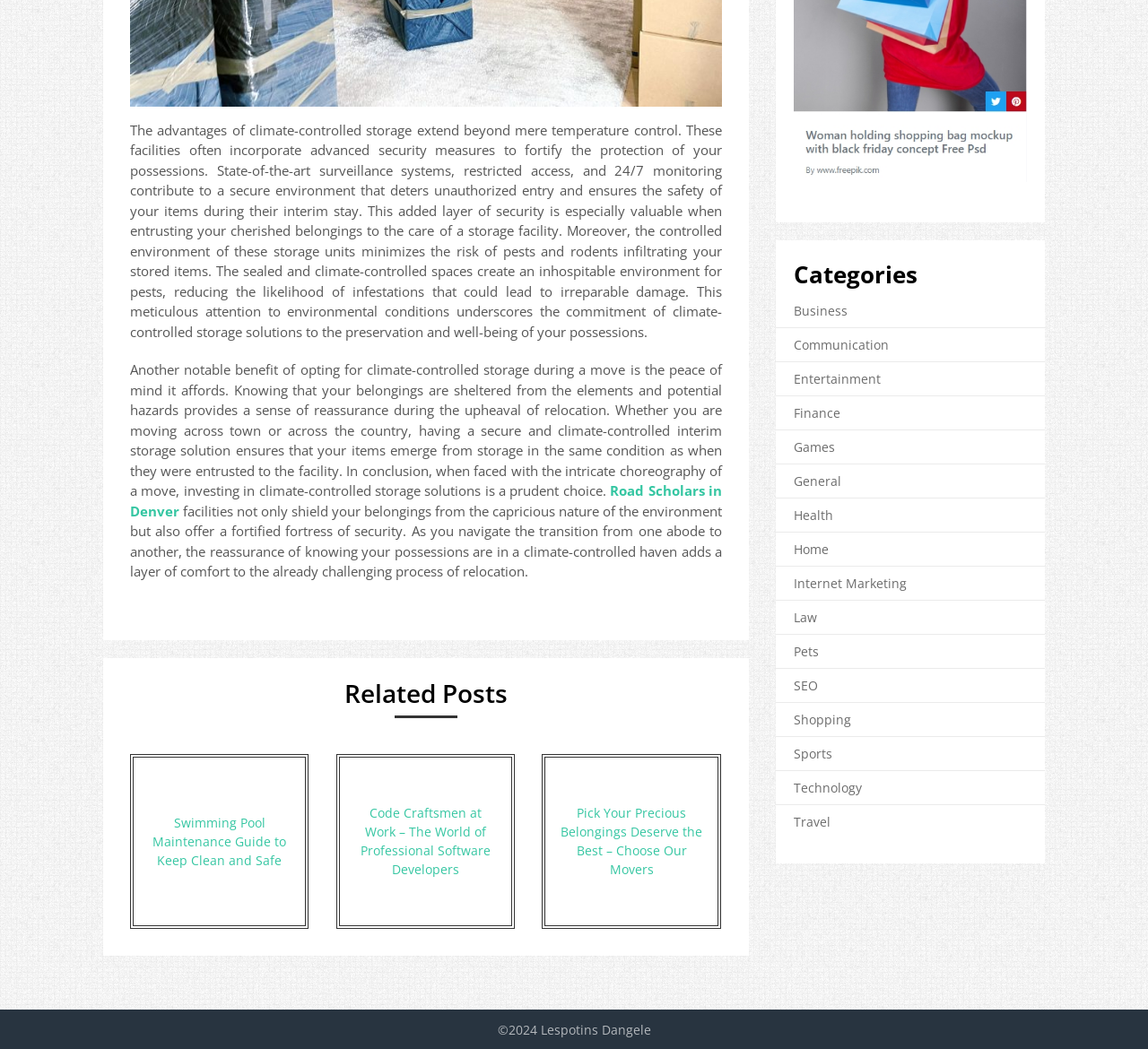Identify the bounding box coordinates of the area you need to click to perform the following instruction: "Select 'Business'".

[0.691, 0.288, 0.738, 0.304]